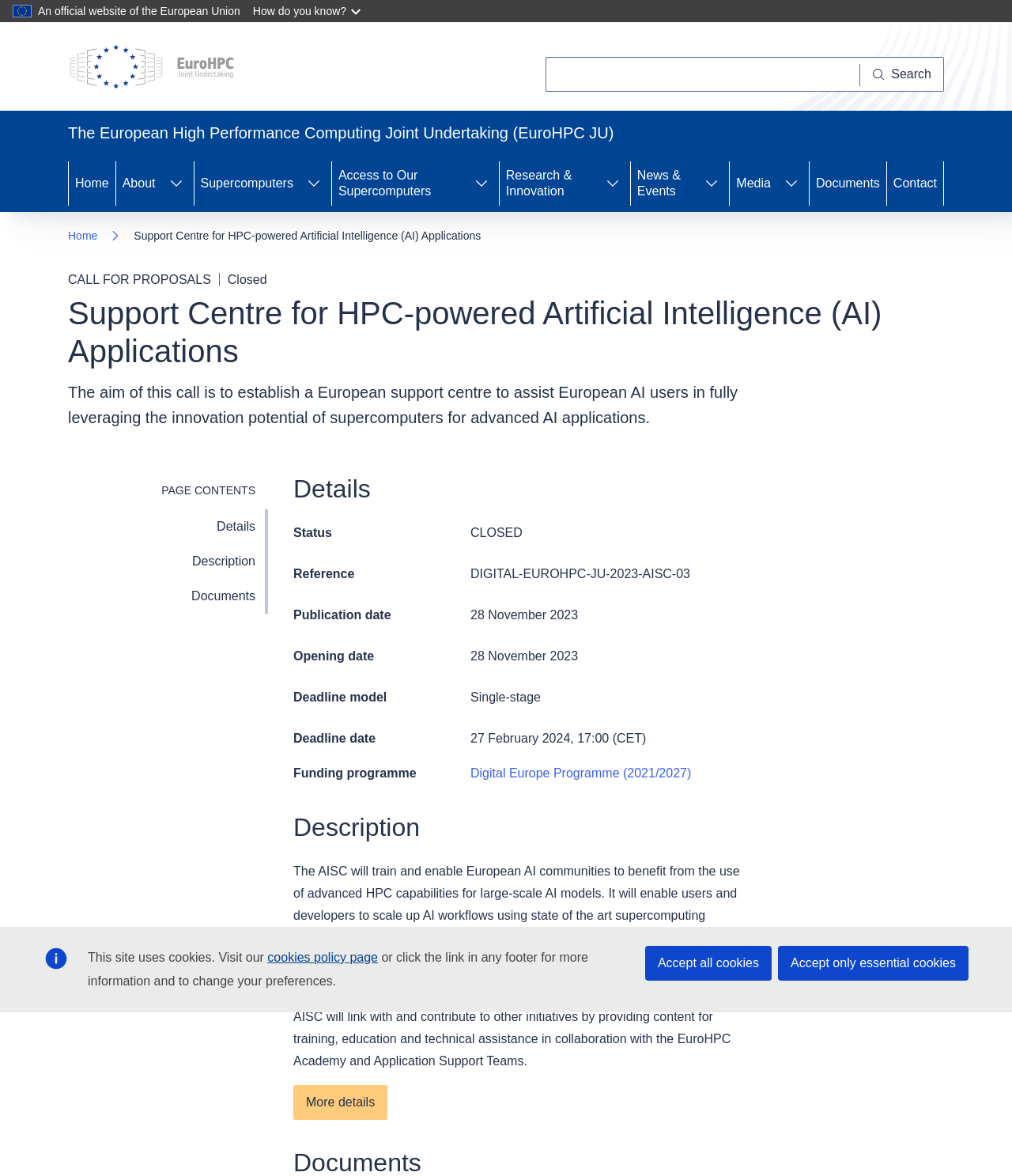Pinpoint the bounding box coordinates of the element that must be clicked to accomplish the following instruction: "View the call details". The coordinates should be in the format of four float numbers between 0 and 1, i.e., [left, top, right, bottom].

[0.29, 0.401, 0.933, 0.43]